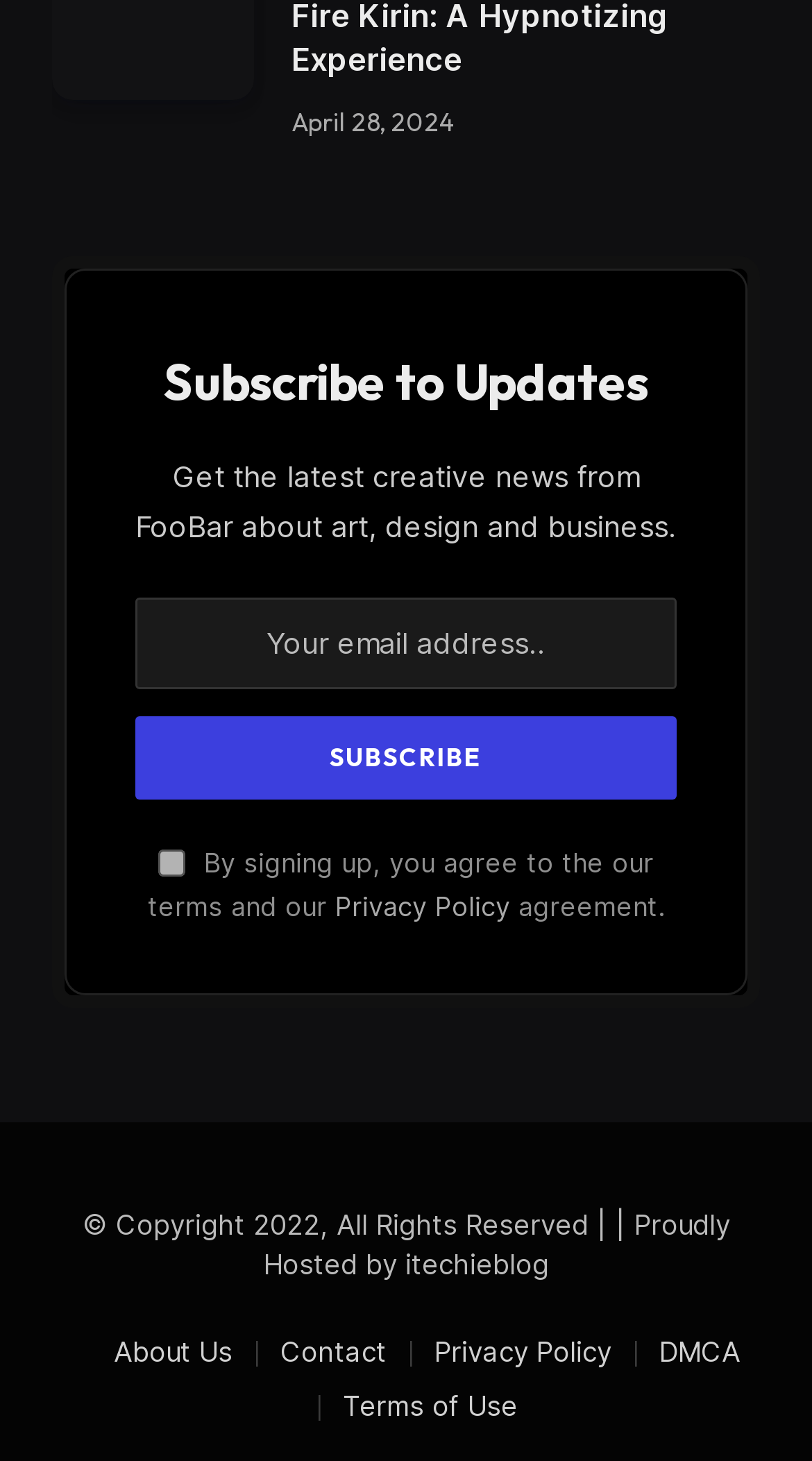Show the bounding box coordinates of the element that should be clicked to complete the task: "Visit About Us page".

[0.14, 0.913, 0.286, 0.936]